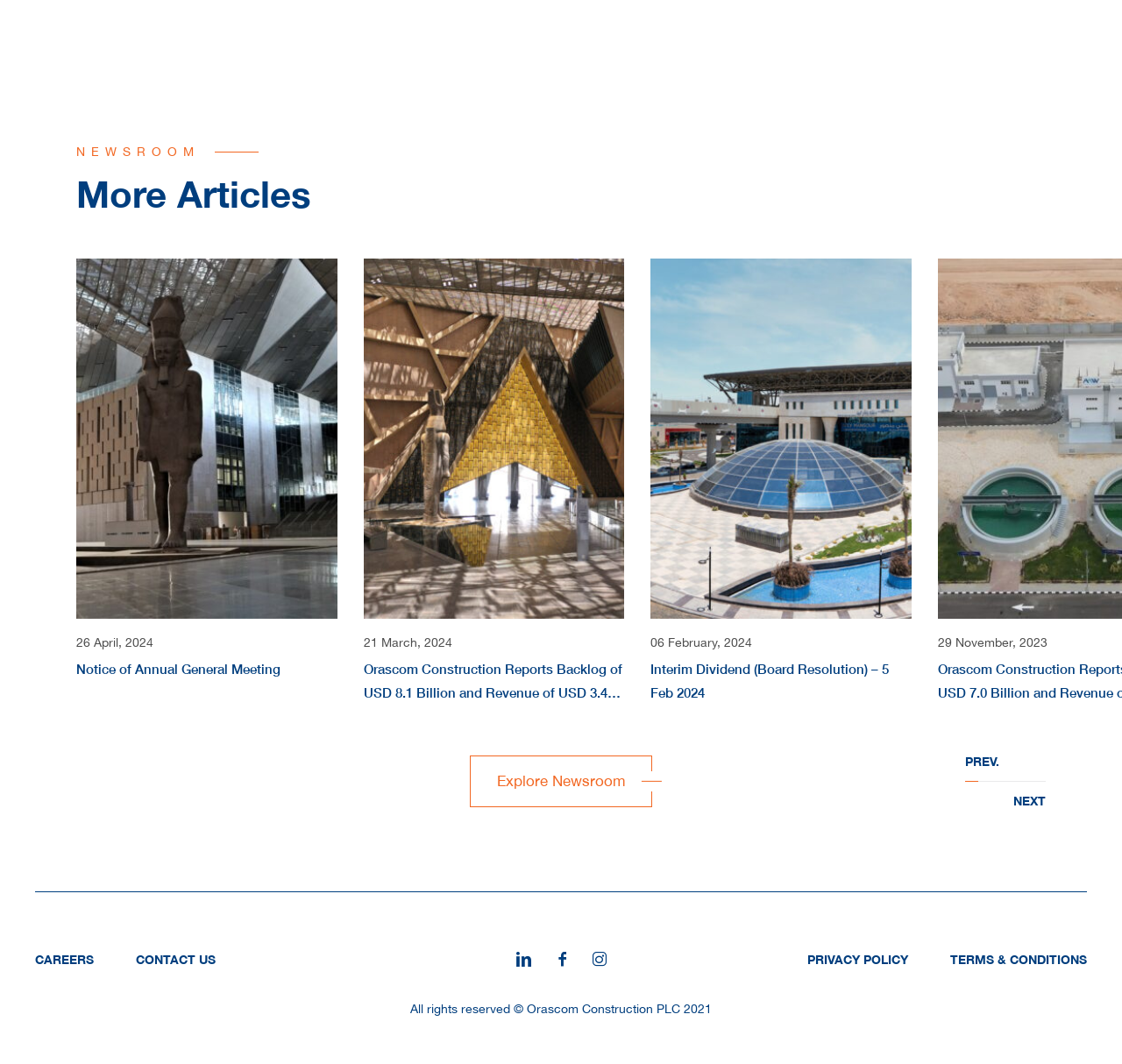Identify the bounding box coordinates for the UI element described as follows: Careers. Use the format (top-left x, top-left y, bottom-right x, bottom-right y) and ensure all values are floating point numbers between 0 and 1.

[0.031, 0.888, 0.084, 0.916]